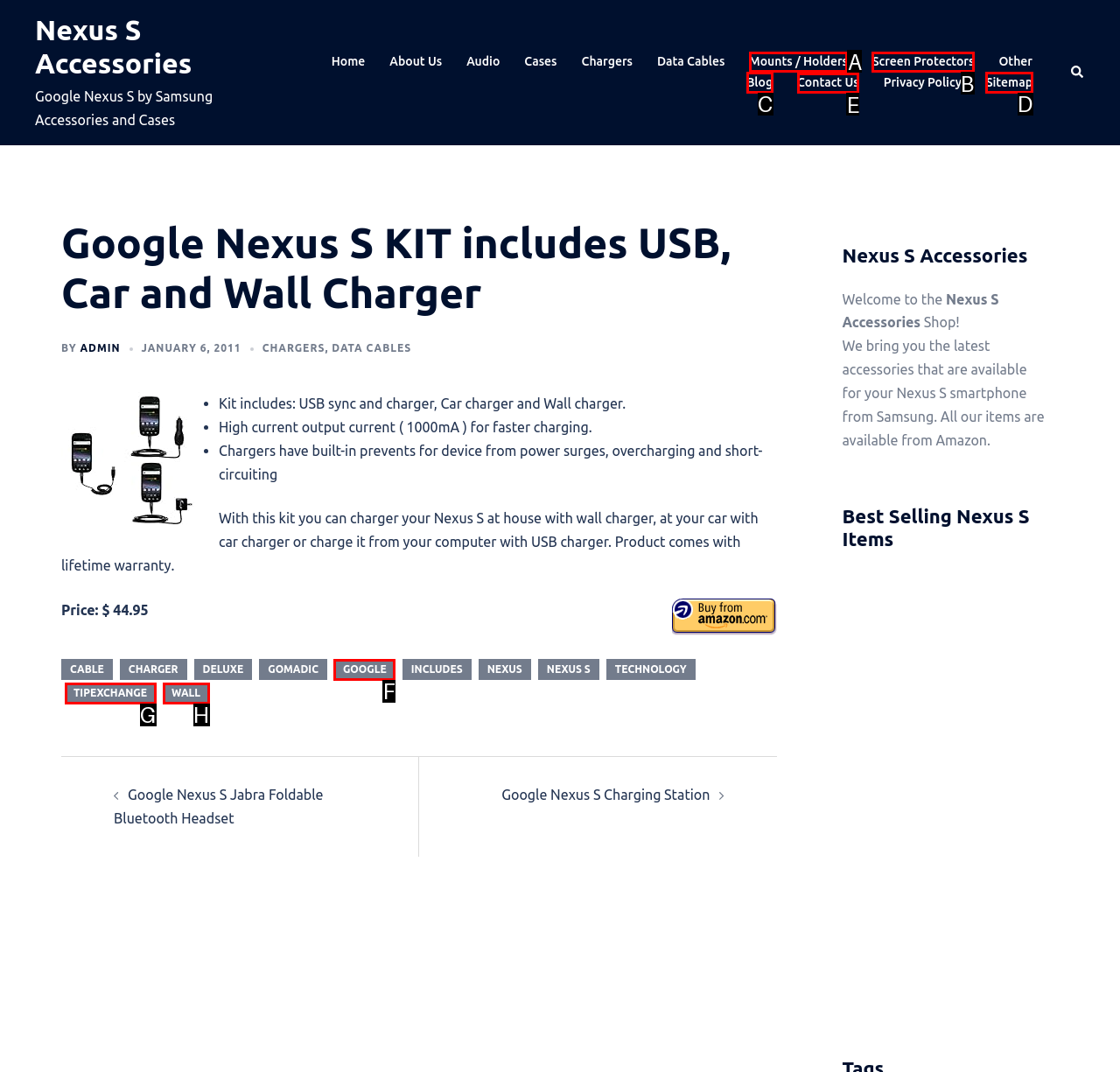Find the appropriate UI element to complete the task: Contact us. Indicate your choice by providing the letter of the element.

E